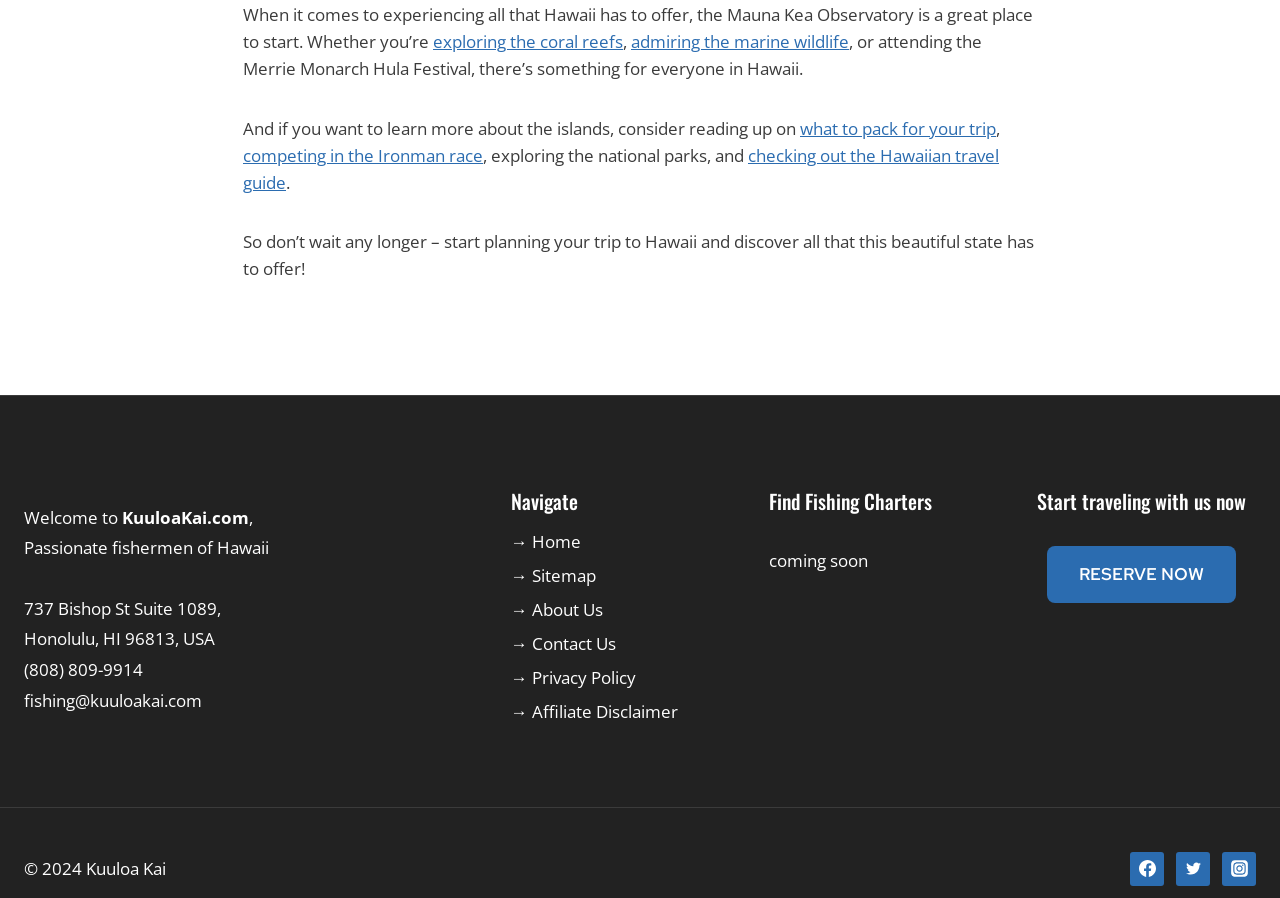Use a single word or phrase to respond to the question:
What is the company's address?

737 Bishop St Suite 1089, Honolulu, HI 96813, USA